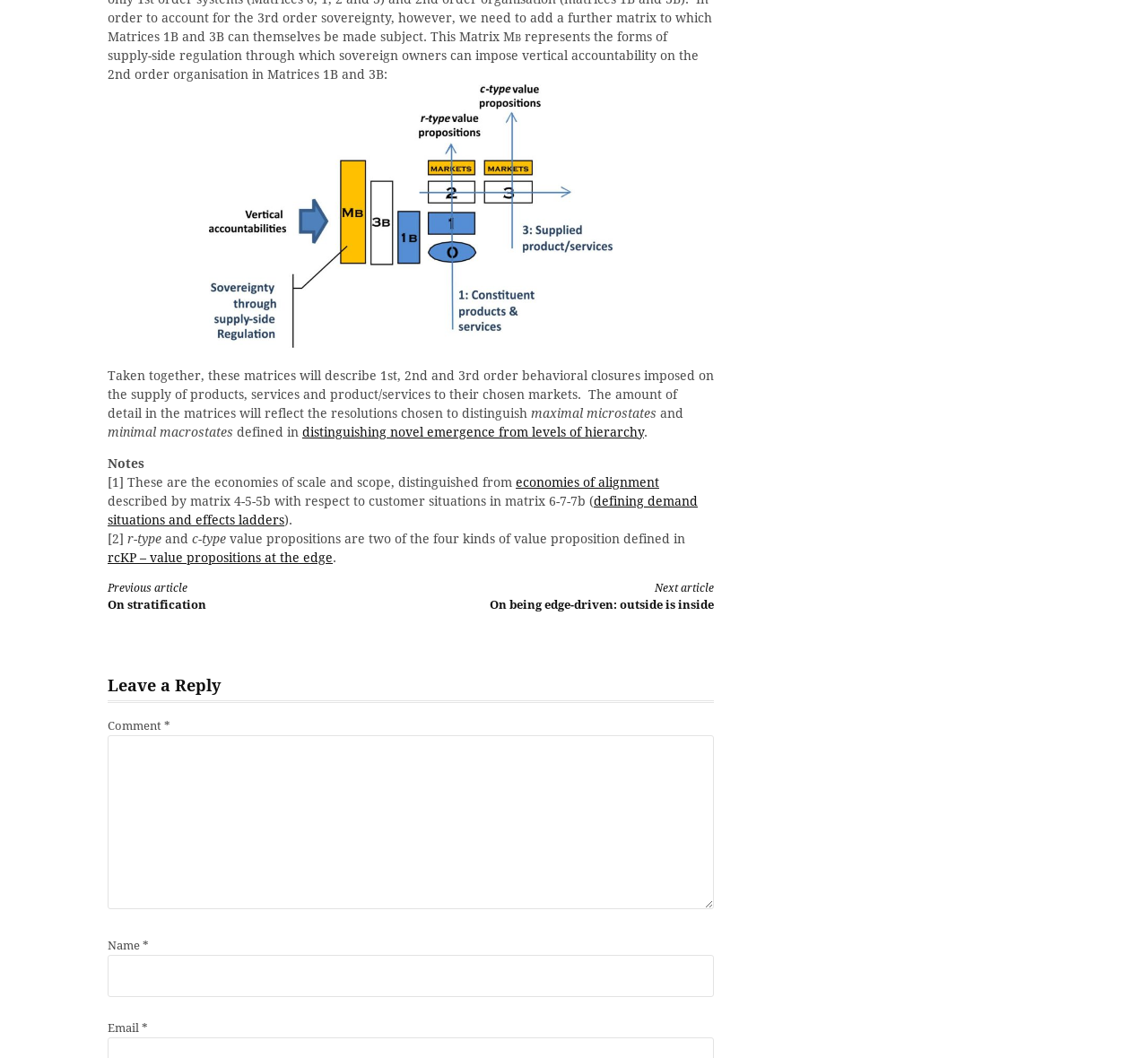Select the bounding box coordinates of the element I need to click to carry out the following instruction: "Click the 'Next article On being edge-driven: outside is inside' link".

[0.384, 0.548, 0.622, 0.578]